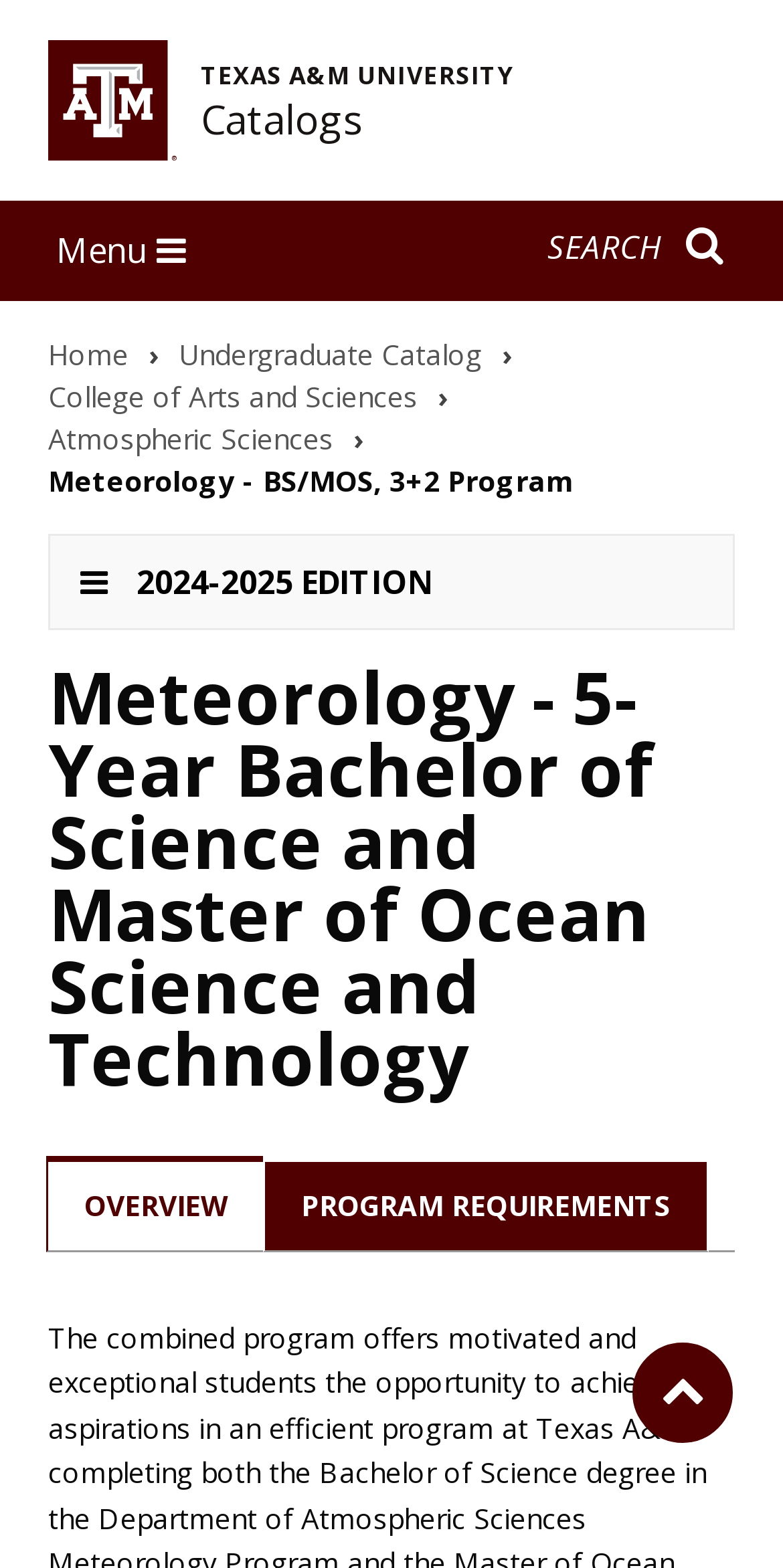For the following element description, predict the bounding box coordinates in the format (top-left x, top-left y, bottom-right x, bottom-right y). All values should be floating point numbers between 0 and 1. Description: Toggle Menu

[0.0, 0.128, 0.31, 0.192]